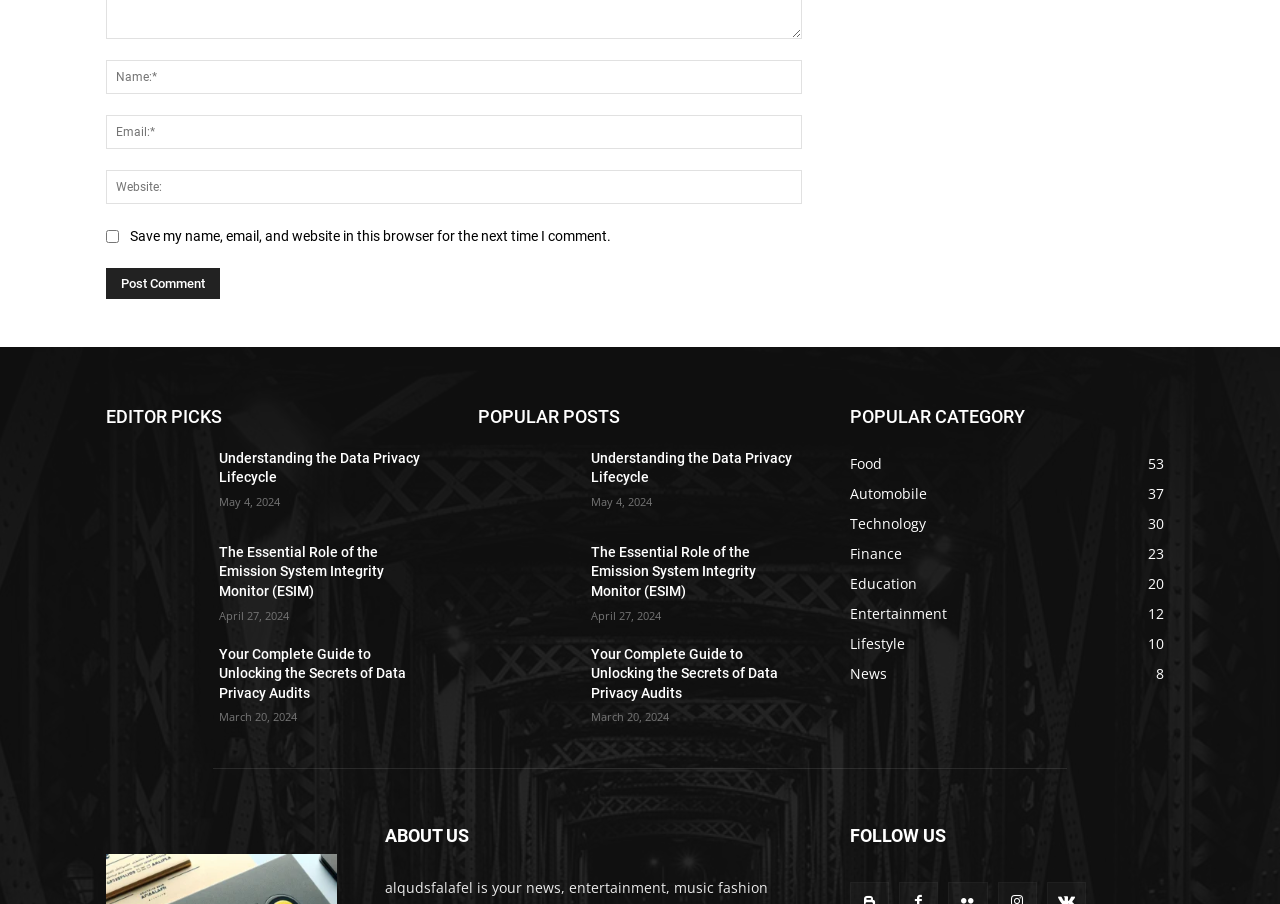Determine the bounding box coordinates for the element that should be clicked to follow this instruction: "Click the 'Post Comment' button". The coordinates should be given as four float numbers between 0 and 1, in the format [left, top, right, bottom].

[0.083, 0.295, 0.172, 0.329]